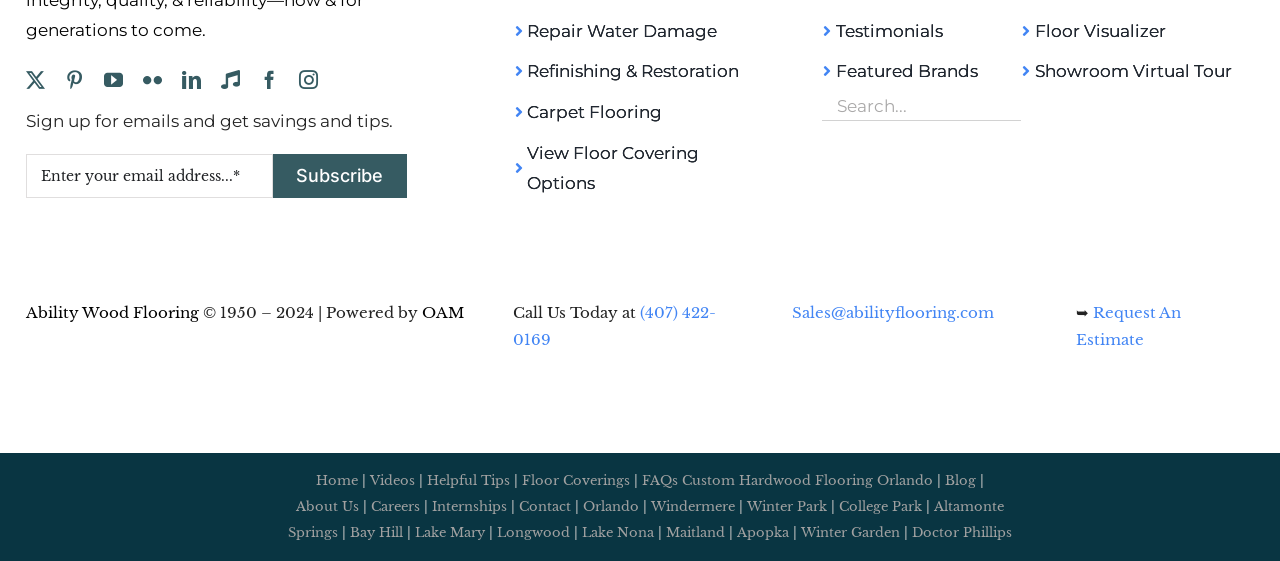Identify the bounding box for the UI element described as: "FAQs Custom Hardwood Flooring Orlando". The coordinates should be four float numbers between 0 and 1, i.e., [left, top, right, bottom].

[0.502, 0.841, 0.729, 0.871]